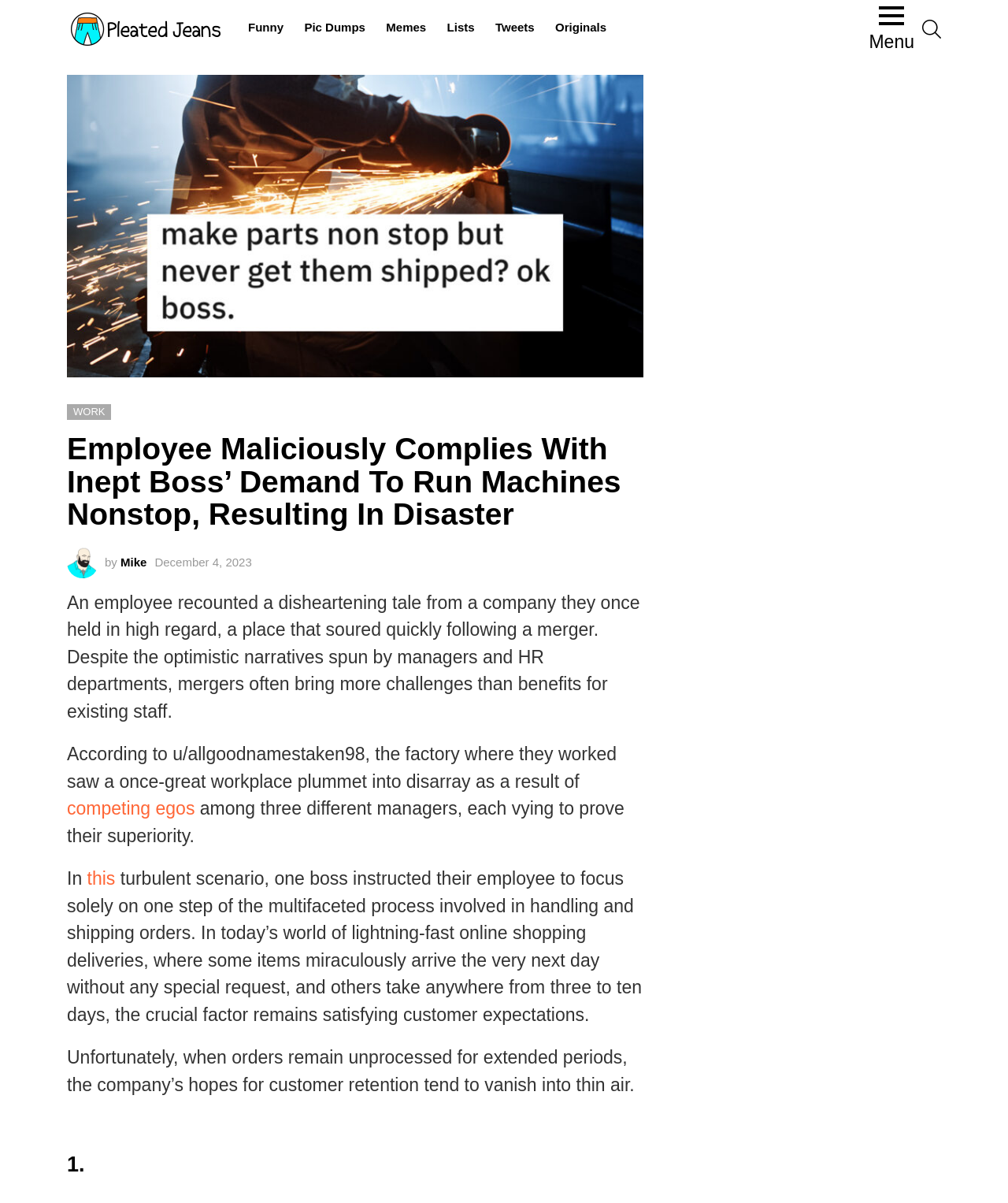What is the main issue in the company?
Using the information from the image, provide a comprehensive answer to the question.

According to the article, the main issue in the company is the competing egos among three different managers, each vying to prove their superiority.